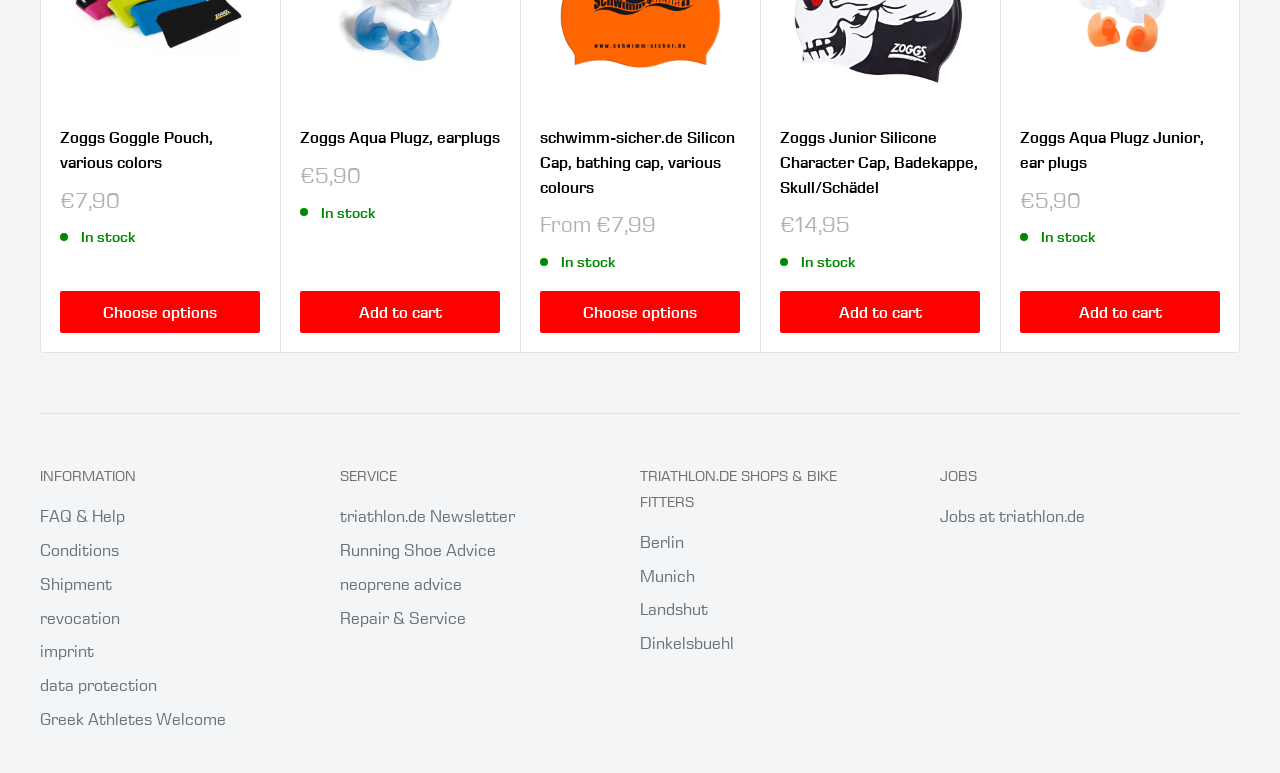Locate the bounding box coordinates of the segment that needs to be clicked to meet this instruction: "Change the quantity".

None